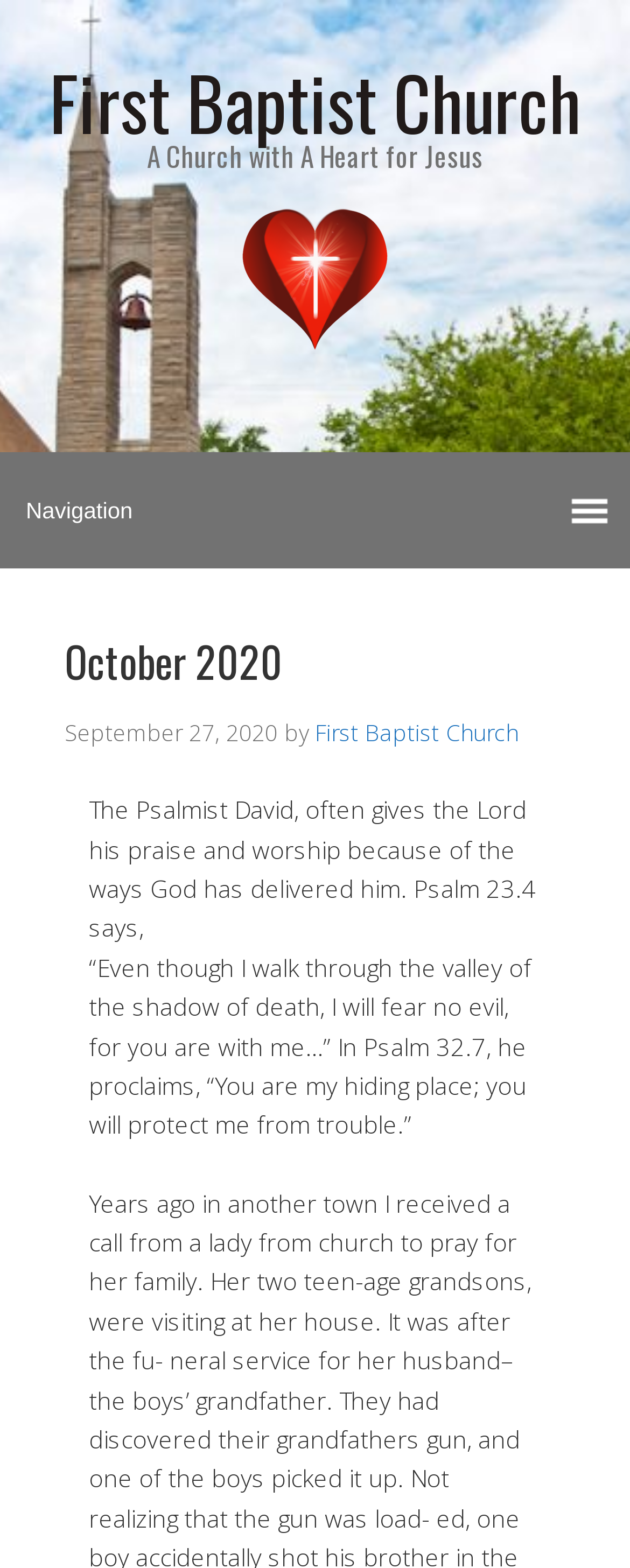Determine the bounding box coordinates of the UI element described below. Use the format (top-left x, top-left y, bottom-right x, bottom-right y) with floating point numbers between 0 and 1: First Baptist Church

[0.5, 0.457, 0.823, 0.476]